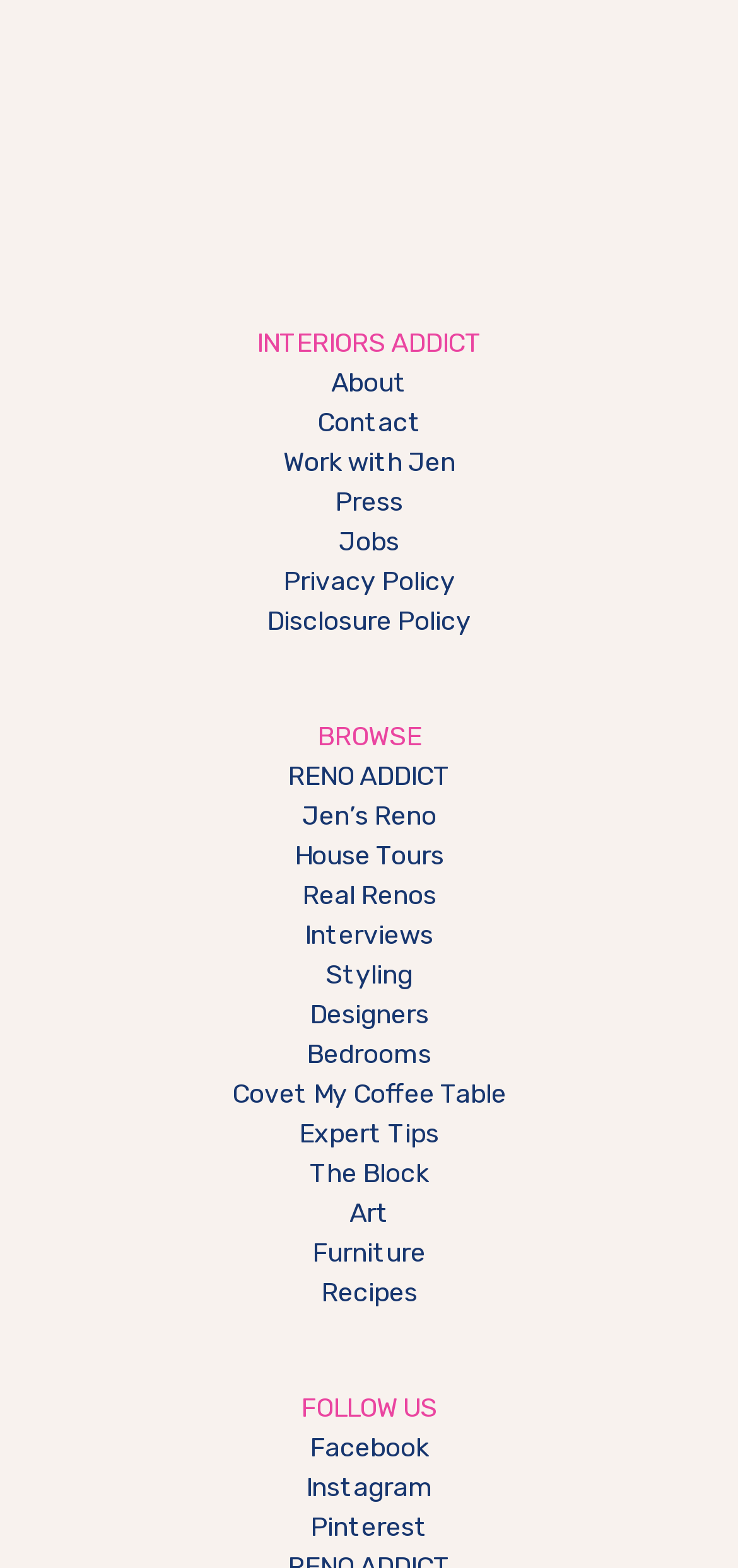Pinpoint the bounding box coordinates of the element to be clicked to execute the instruction: "Follow on Facebook".

[0.419, 0.914, 0.581, 0.934]